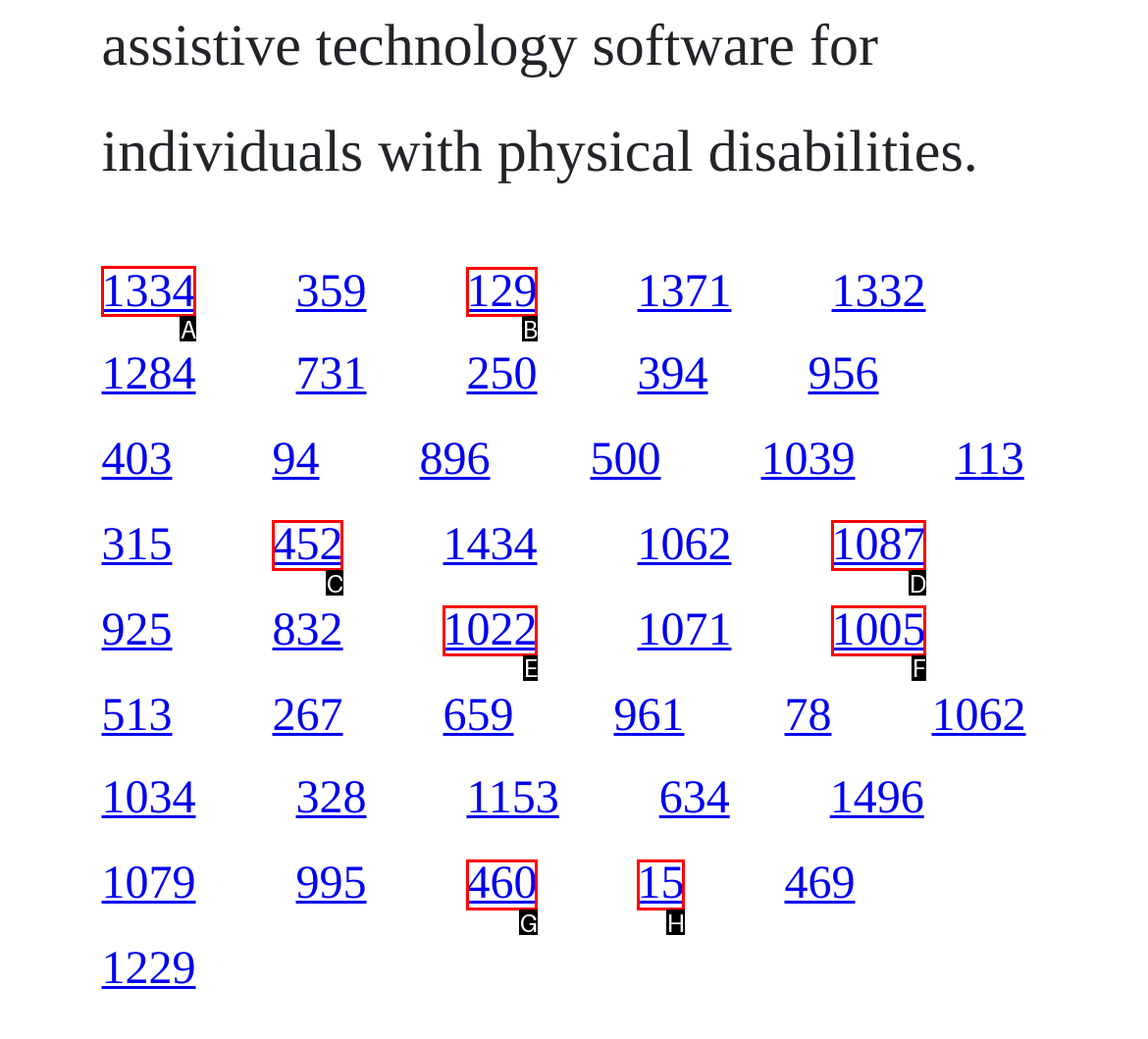To complete the instruction: visit the third link, which HTML element should be clicked?
Respond with the option's letter from the provided choices.

B